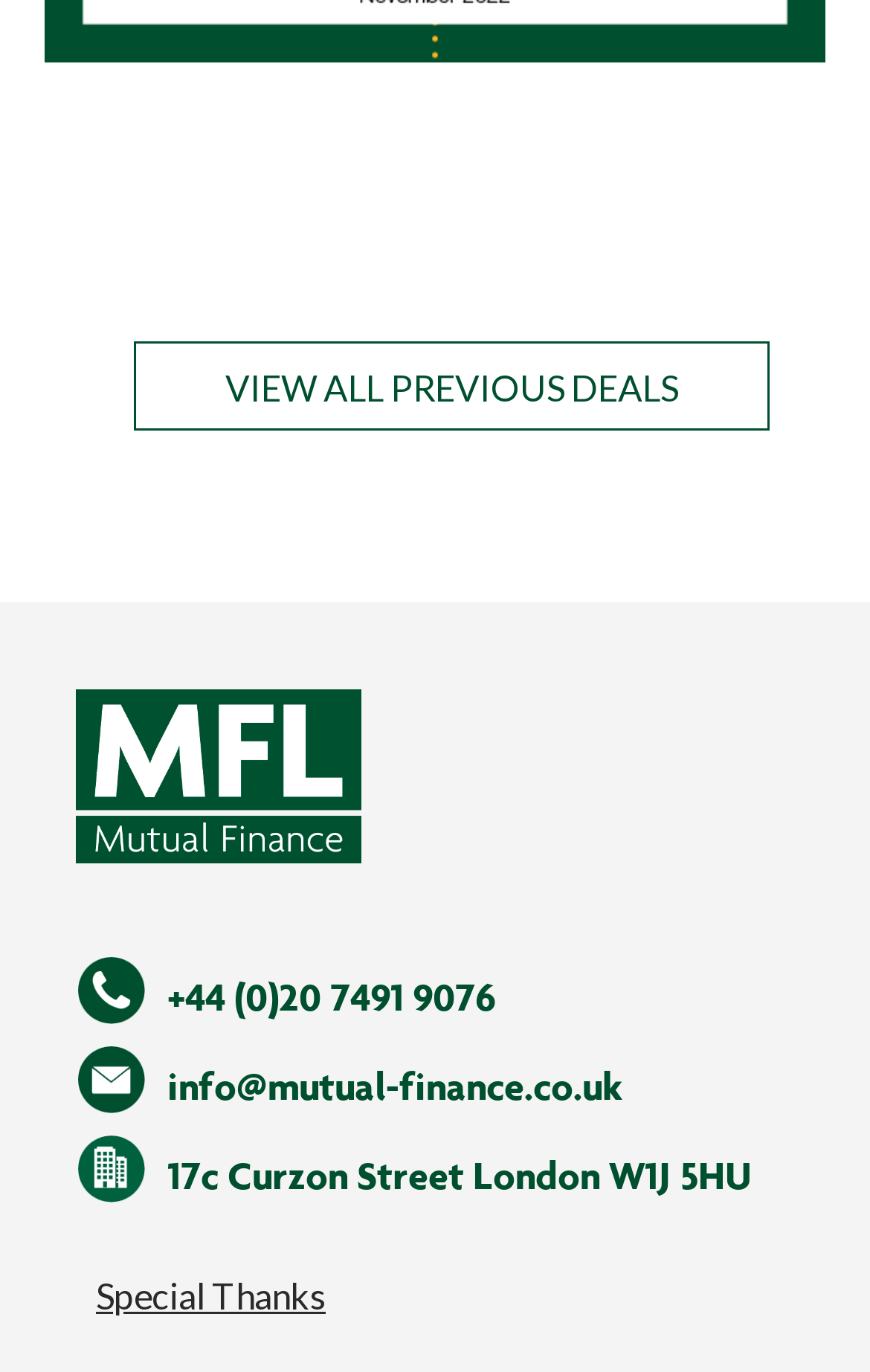Locate the bounding box coordinates for the element described below: "Special Thanks". The coordinates must be four float values between 0 and 1, formatted as [left, top, right, bottom].

[0.11, 0.929, 0.374, 0.959]